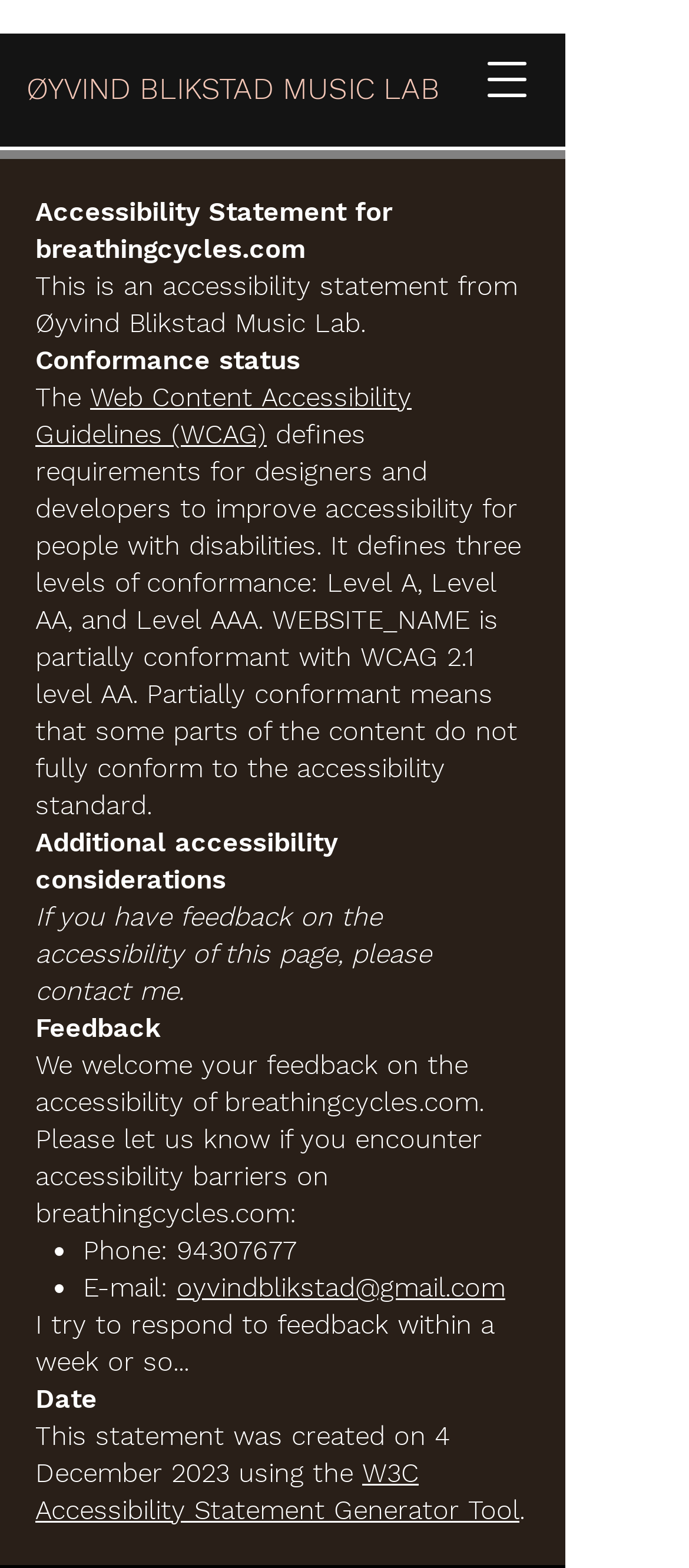What is the level of conformance with WCAG?
Please respond to the question with a detailed and thorough explanation.

I found the answer in the StaticText element that mentions 'WEBSITE_NAME is partially conformant with WCAG 2.1 level AA', which explicitly states the level of conformance.